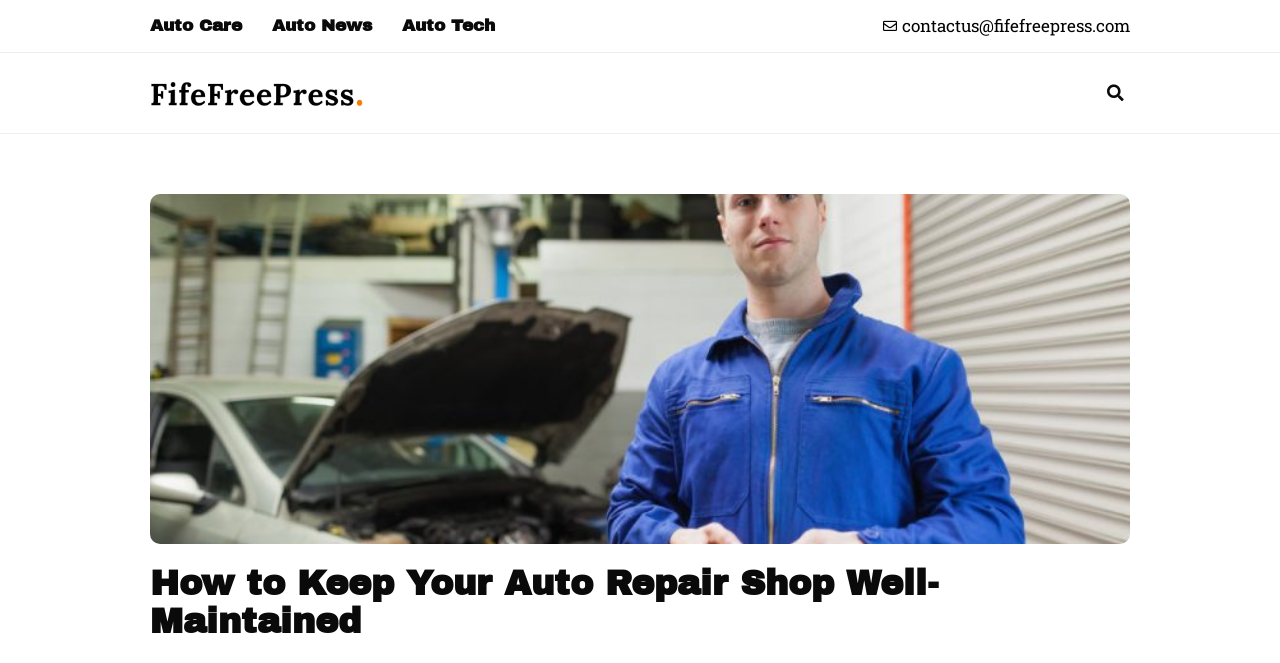Please provide the bounding box coordinate of the region that matches the element description: Search. Coordinates should be in the format (top-left x, top-left y, bottom-right x, bottom-right y) and all values should be between 0 and 1.

[0.859, 0.118, 0.883, 0.163]